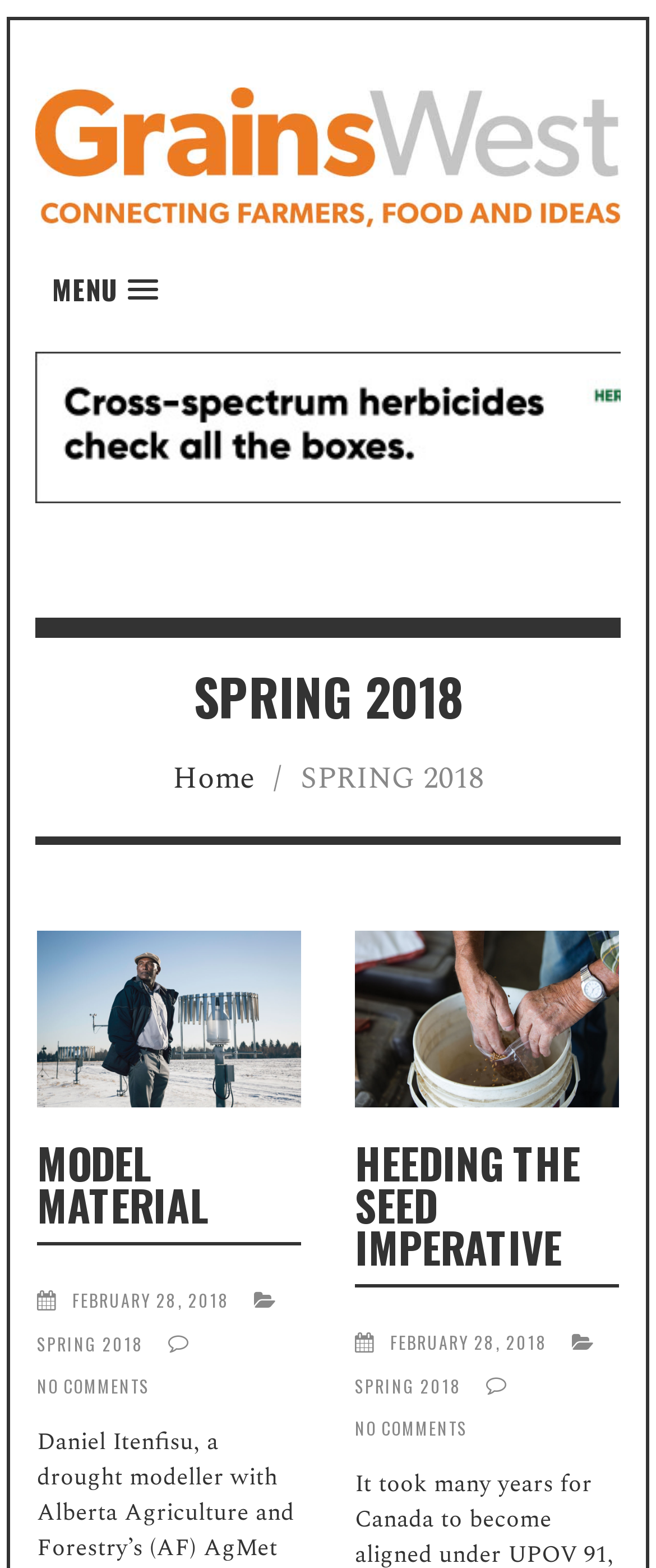Predict the bounding box coordinates for the UI element described as: "SPRING 2018". The coordinates should be four float numbers between 0 and 1, presented as [left, top, right, bottom].

[0.056, 0.845, 0.22, 0.87]